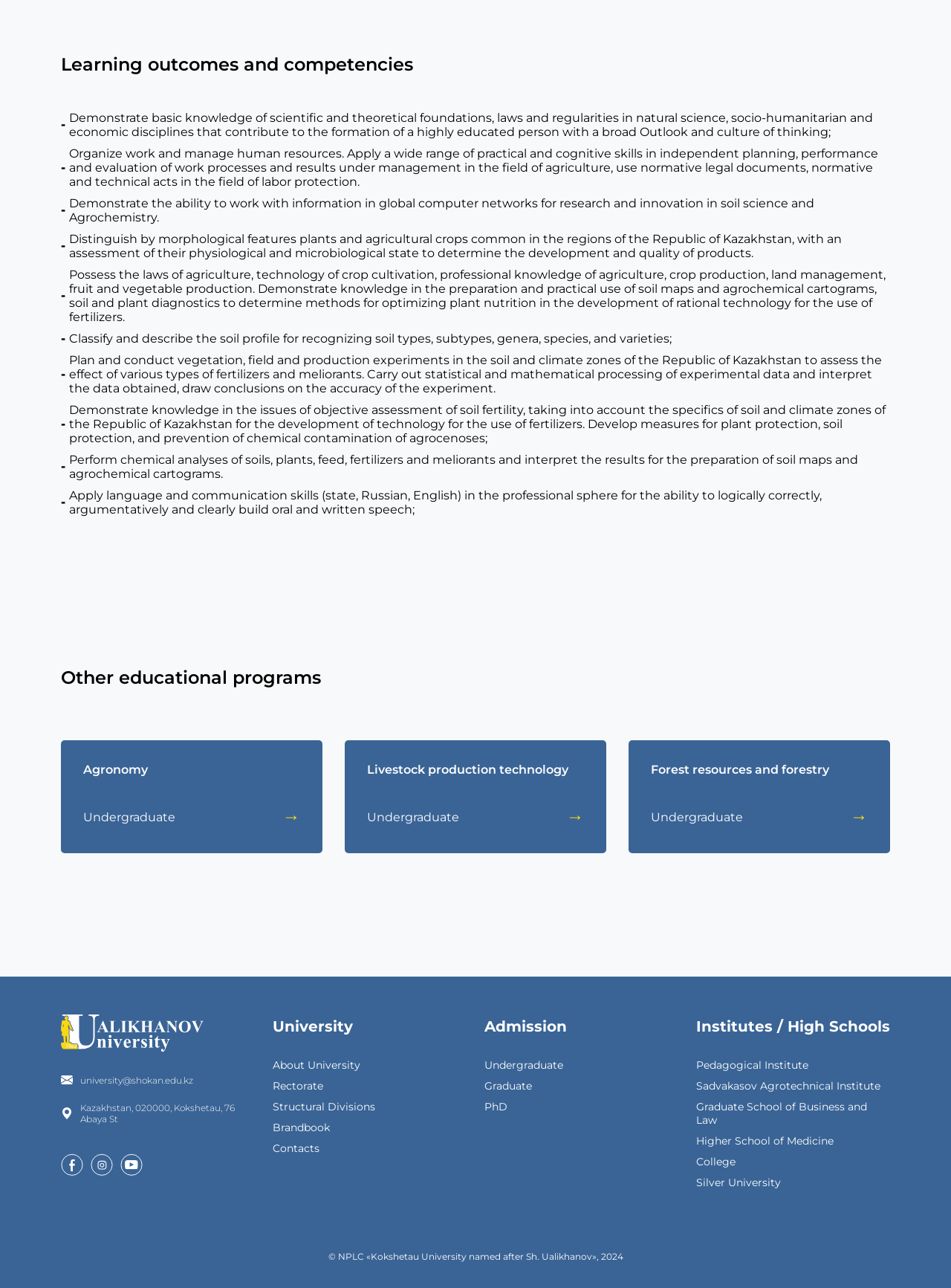Please specify the bounding box coordinates of the clickable section necessary to execute the following command: "go to home page".

None